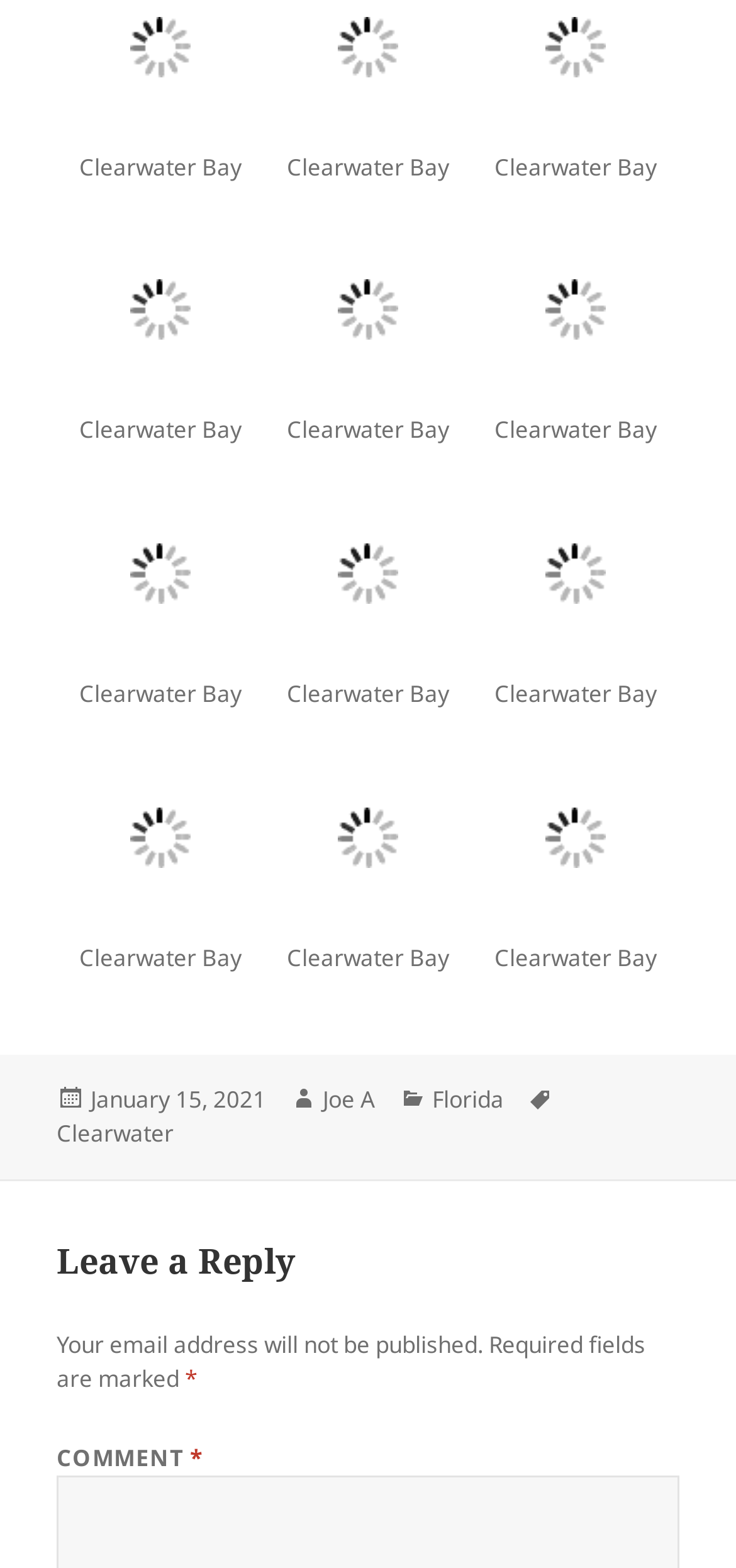What is the topic of the webpage?
Provide a detailed and well-explained answer to the question.

Based on the webpage content, I can see multiple images of dolphins with captions mentioning 'Dolphin watching in Clearwater Bay, Florida.' Therefore, I conclude that the topic of the webpage is dolphin watching.